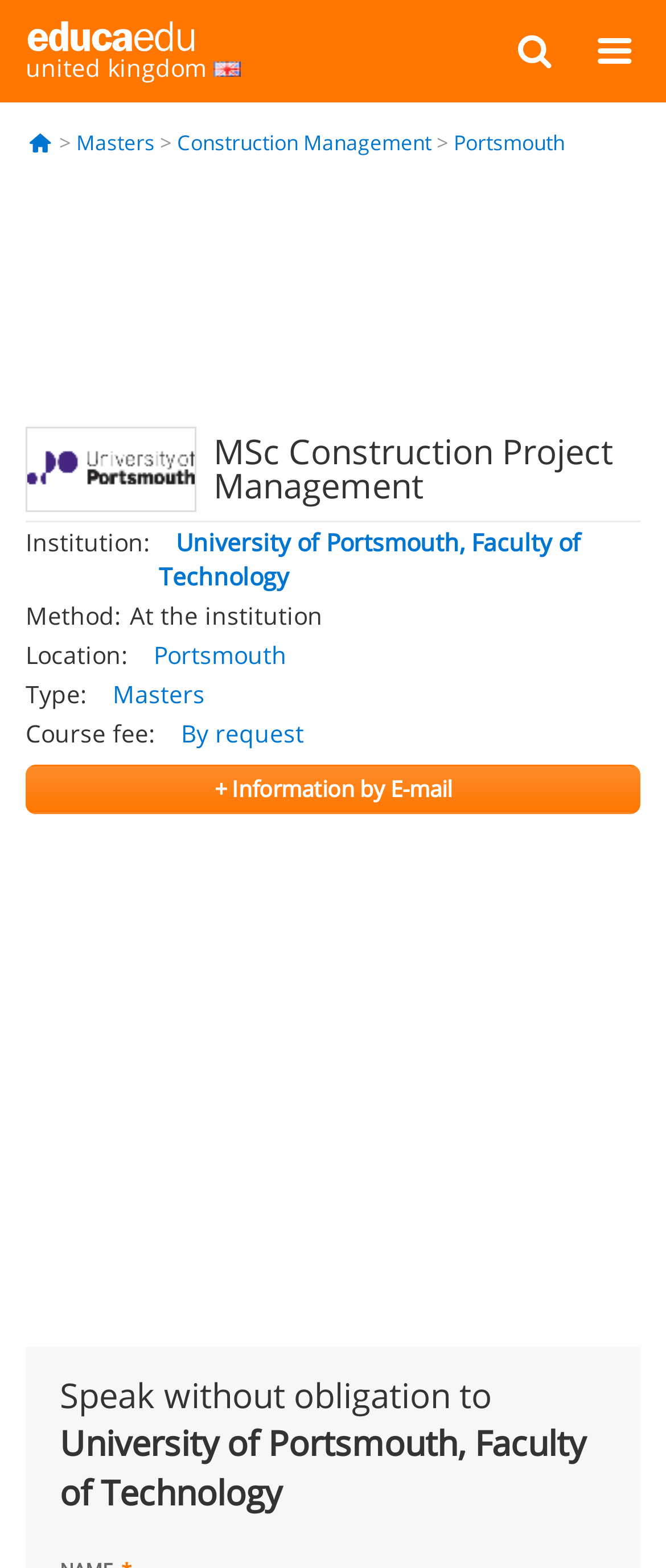Respond to the following query with just one word or a short phrase: 
What can you do by clicking the '+ Information by E-mail' link?

Speak without obligation